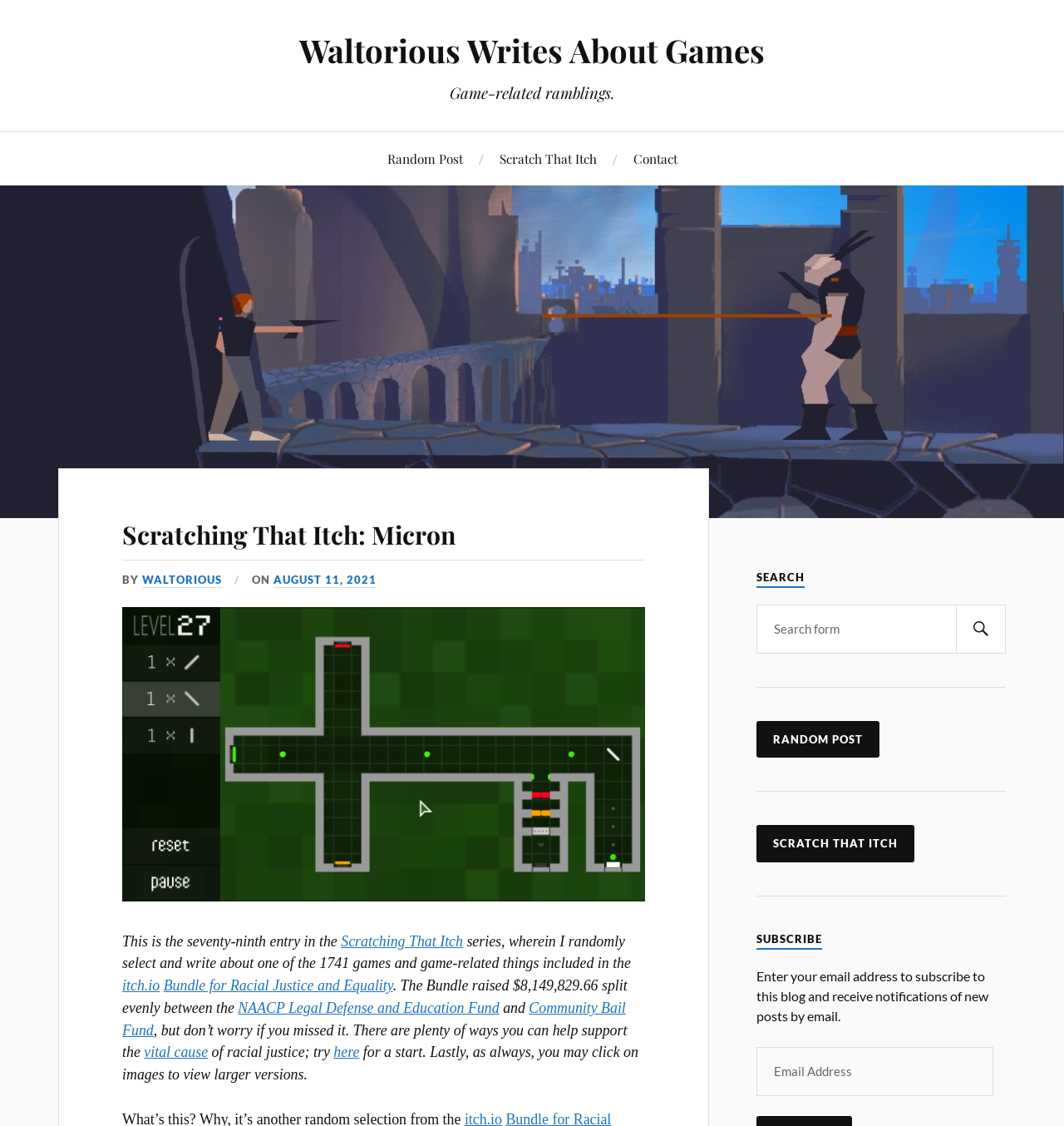Determine the bounding box coordinates of the section I need to click to execute the following instruction: "Click on the 'Contact' link". Provide the coordinates as four float numbers between 0 and 1, i.e., [left, top, right, bottom].

[0.595, 0.118, 0.636, 0.165]